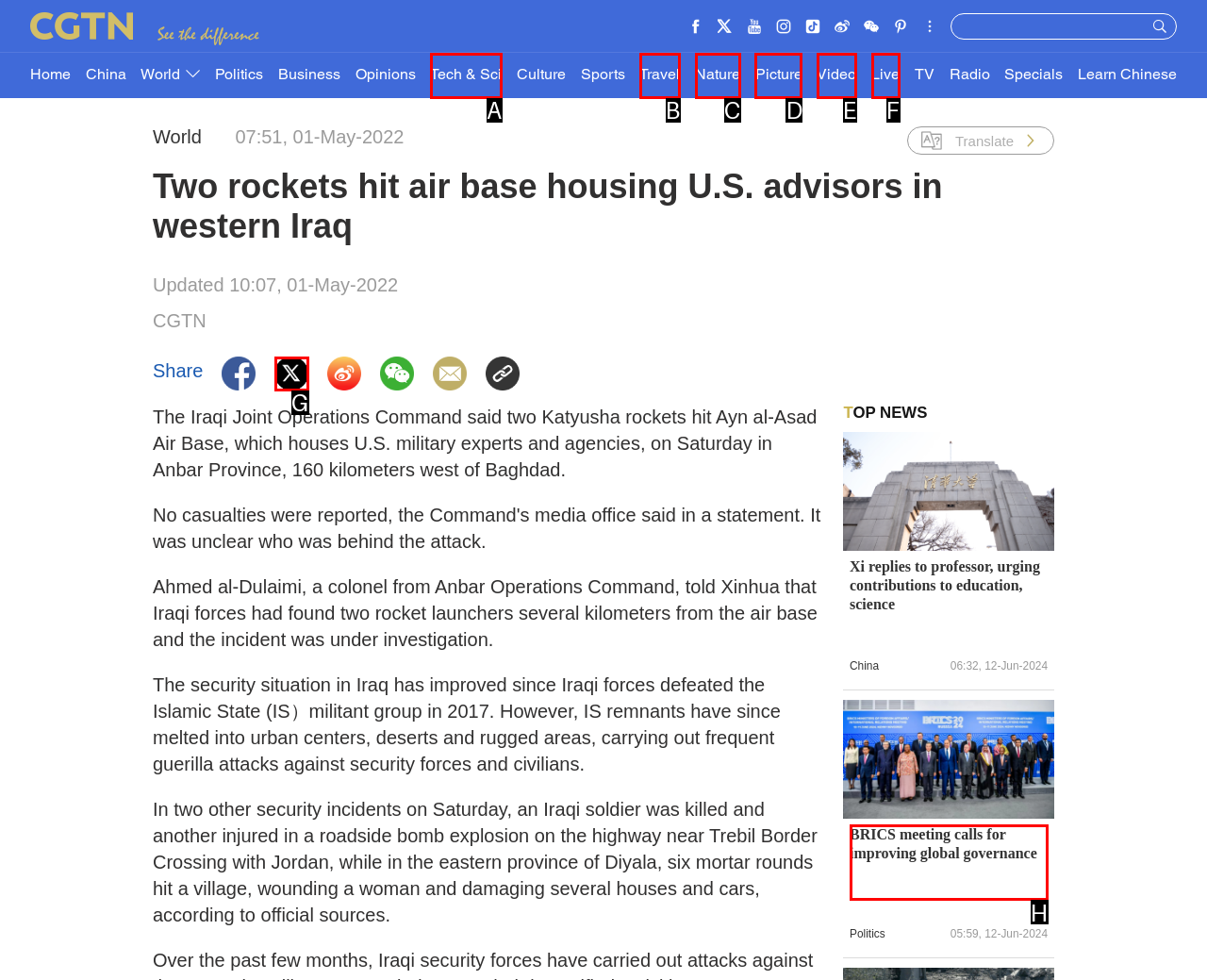Select the HTML element that corresponds to the description: Tech & Sci. Reply with the letter of the correct option.

A